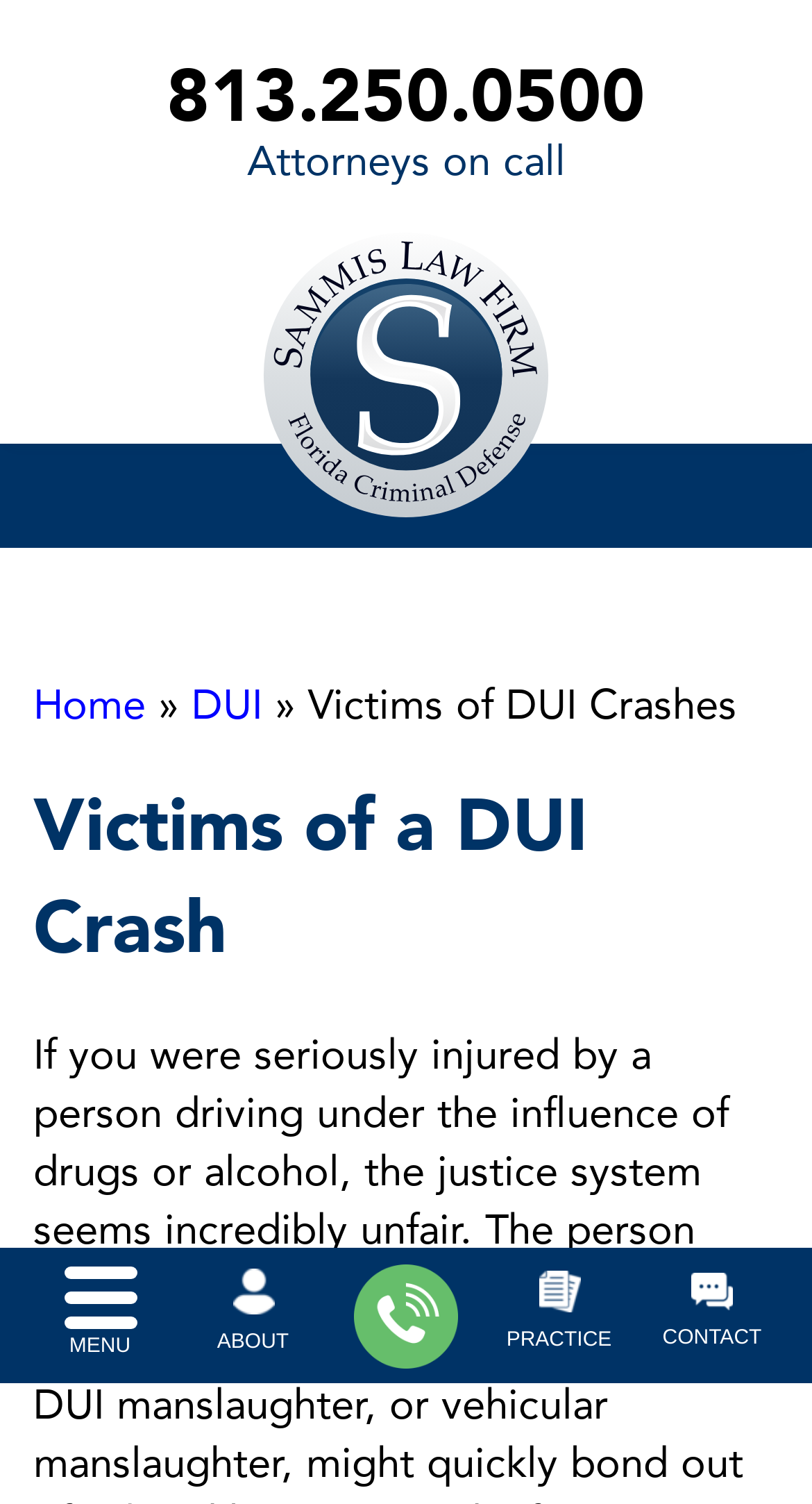Show the bounding box coordinates of the element that should be clicked to complete the task: "Open the menu".

[0.078, 0.83, 0.168, 0.919]